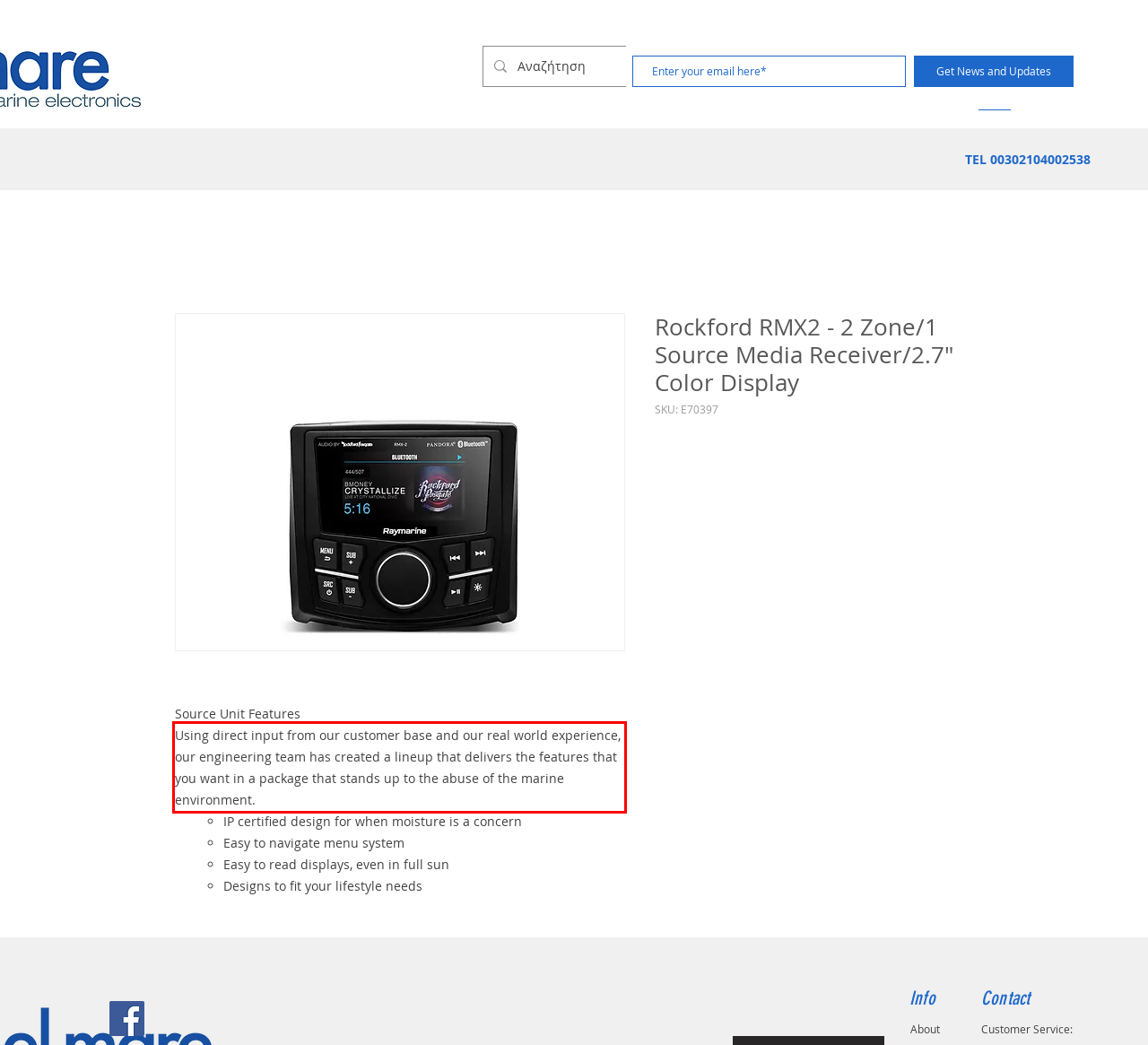You are looking at a screenshot of a webpage with a red rectangle bounding box. Use OCR to identify and extract the text content found inside this red bounding box.

Using direct input from our customer base and our real world experience, our engineering team has created a lineup that delivers the features that you want in a package that stands up to the abuse of the marine environment.